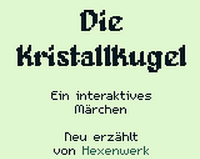Who is the developer or creator of this interactive experience? Refer to the image and provide a one-word or short phrase answer.

Hexenwerk